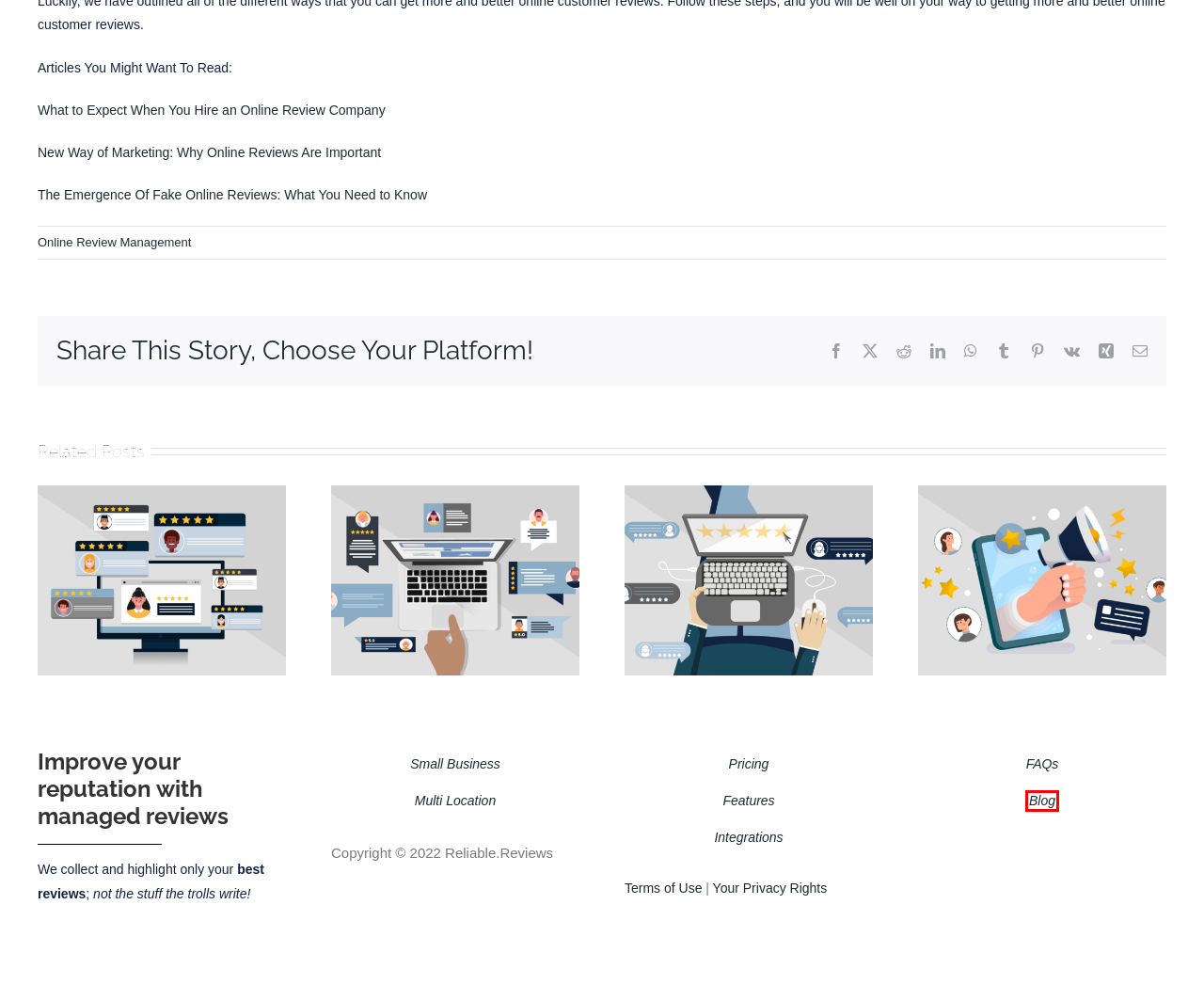After examining the screenshot of a webpage with a red bounding box, choose the most accurate webpage description that corresponds to the new page after clicking the element inside the red box. Here are the candidates:
A. Blog - Reliable Reviews
B. Online Review Companies - Reliable Reviews
C. The Advantages Of Online Reviews For Your Business - Reliable Reviews
D. New Way of Marketing: Why Online Reviews Are Important - Reliable Reviews
E. The Emergence Of Fake Online Reviews: What You Need to Know - Reliable Reviews
F. Online Review Management - Reliable Reviews
G. Small Business - Reliable Reviews
H. Terms of Use - Reliable Reviews

A